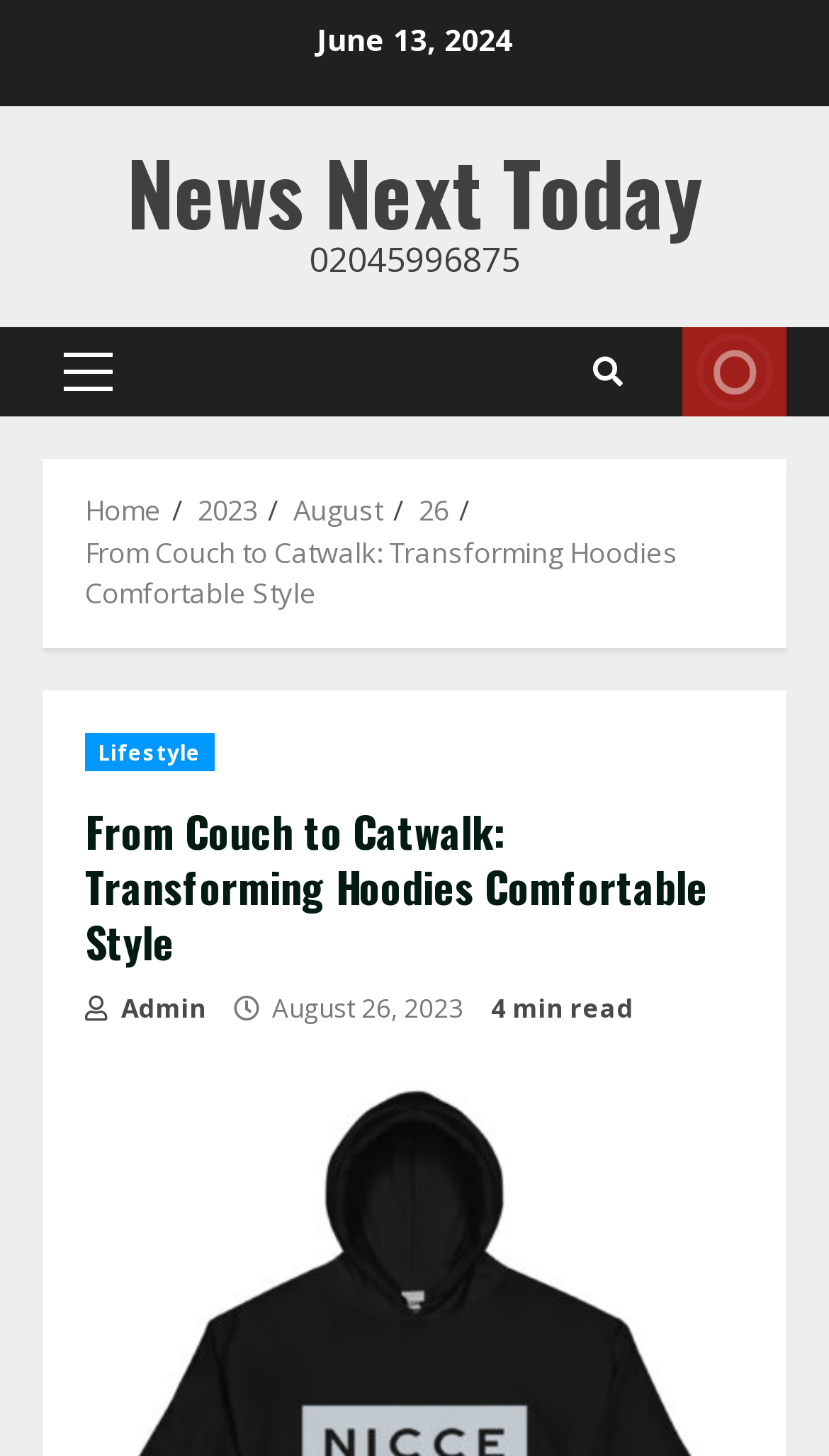Identify and provide the text of the main header on the webpage.

From Couch to Catwalk: Transforming Hoodies Comfortable Style